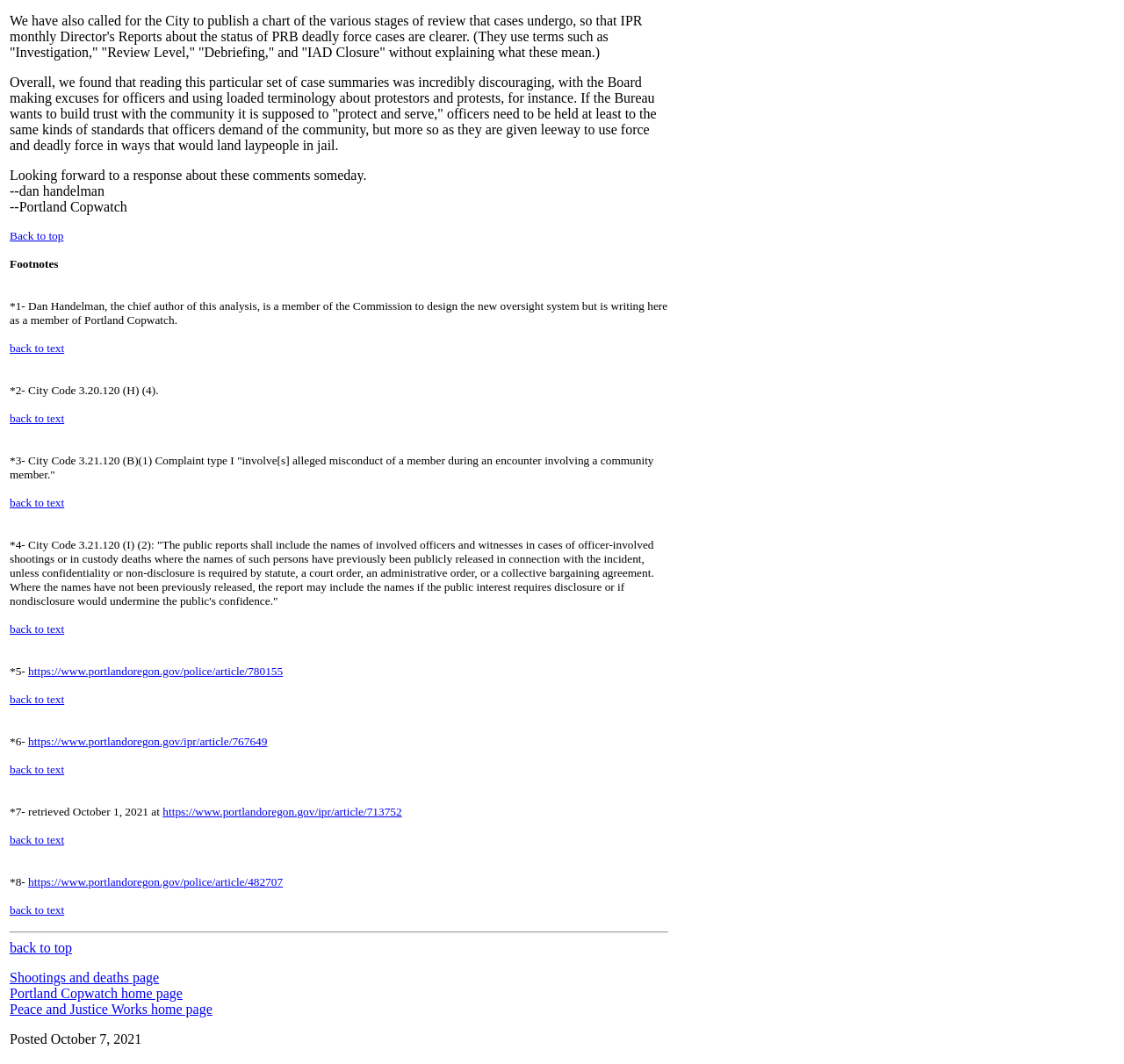What is the link to the 'Shootings and deaths page'?
Using the visual information, reply with a single word or short phrase.

Available on the webpage